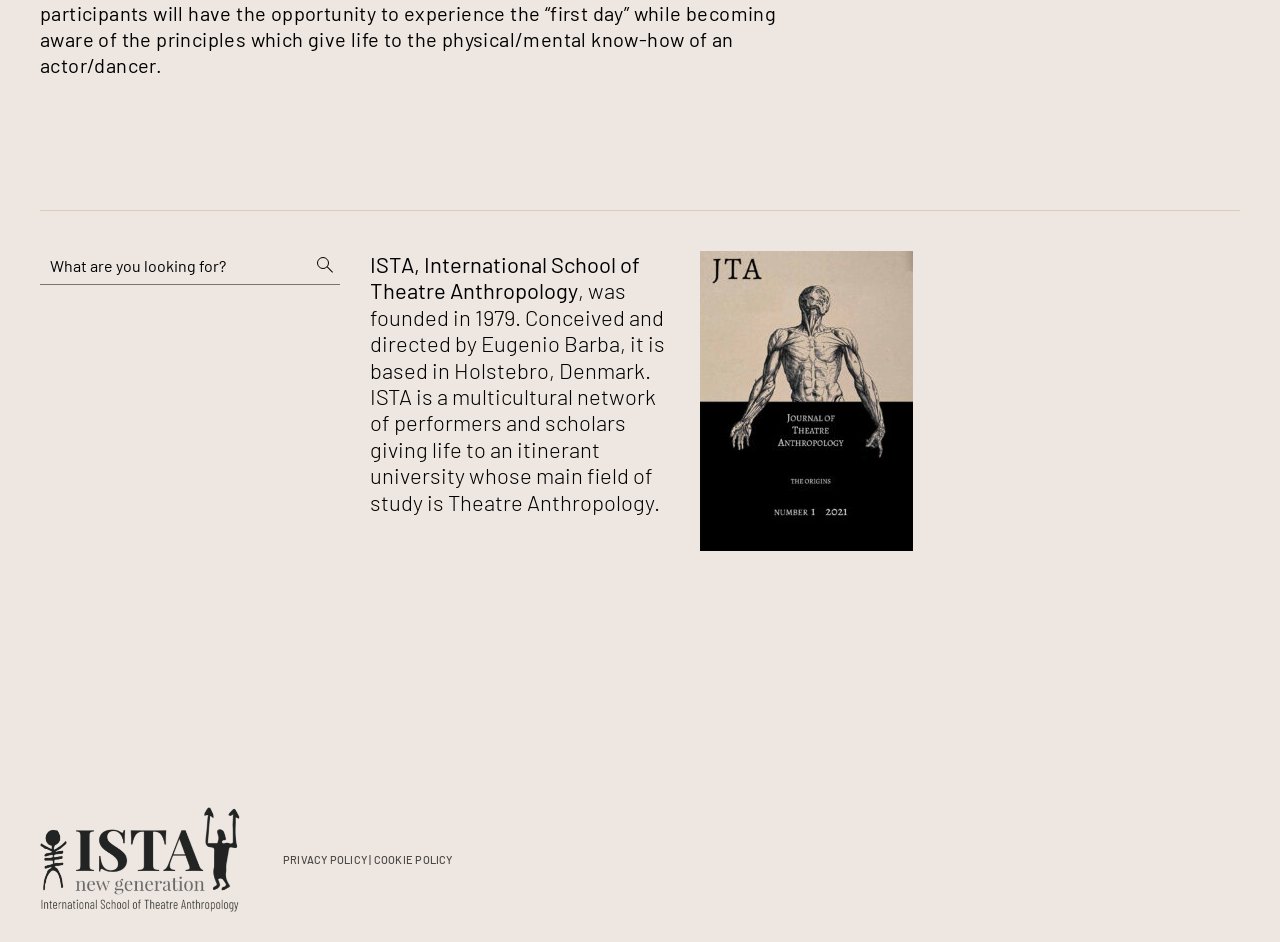Can you give a detailed response to the following question using the information from the image? What is the name of the school?

The name of the school can be found in the heading element which says 'ISTA, International School of Theatre Anthropology, was founded in 1979...' and also in the link elements at the top of the page.